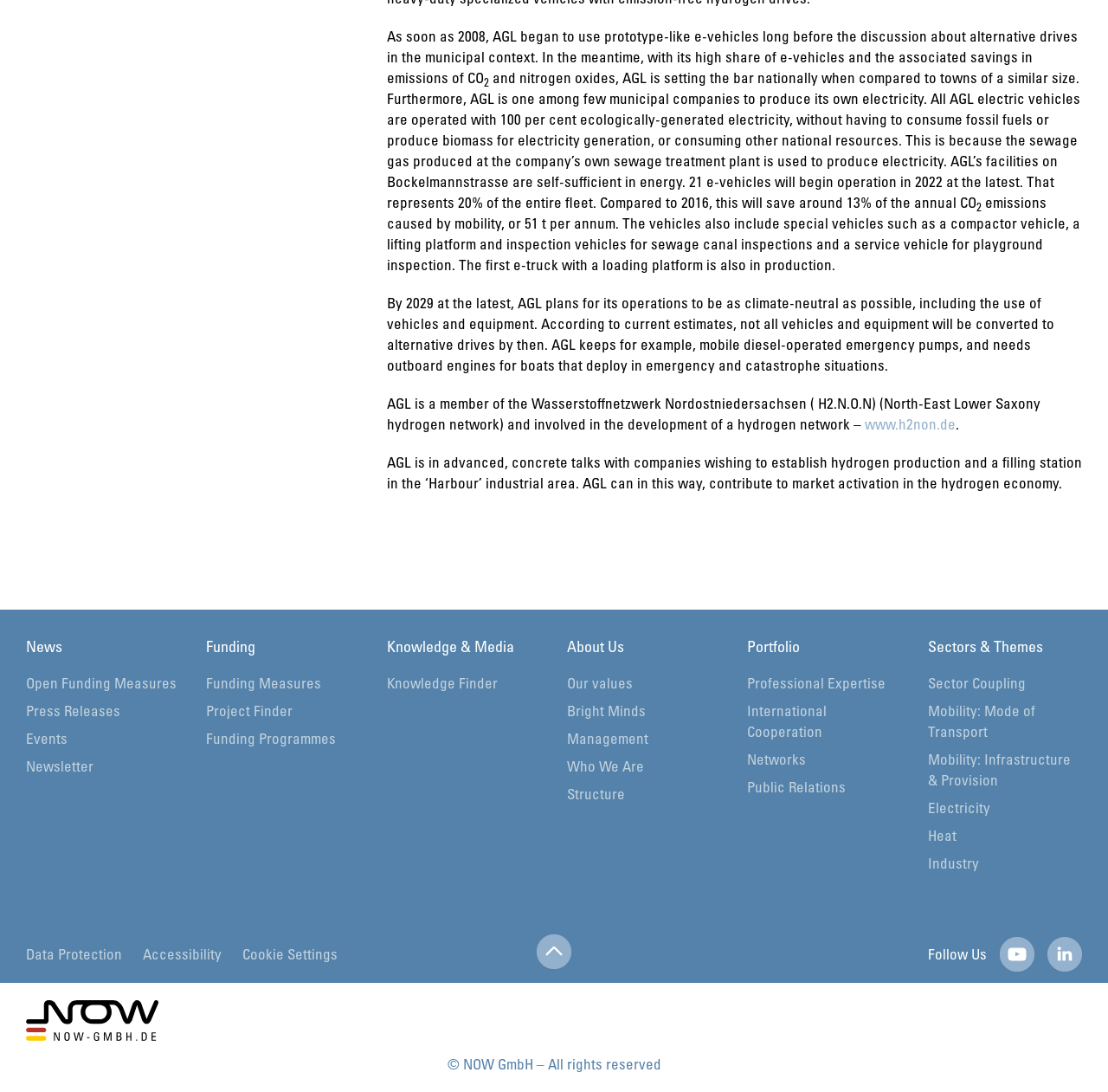Determine the bounding box coordinates of the clickable region to carry out the instruction: "Visit the website www.h2non.de".

[0.78, 0.38, 0.862, 0.397]